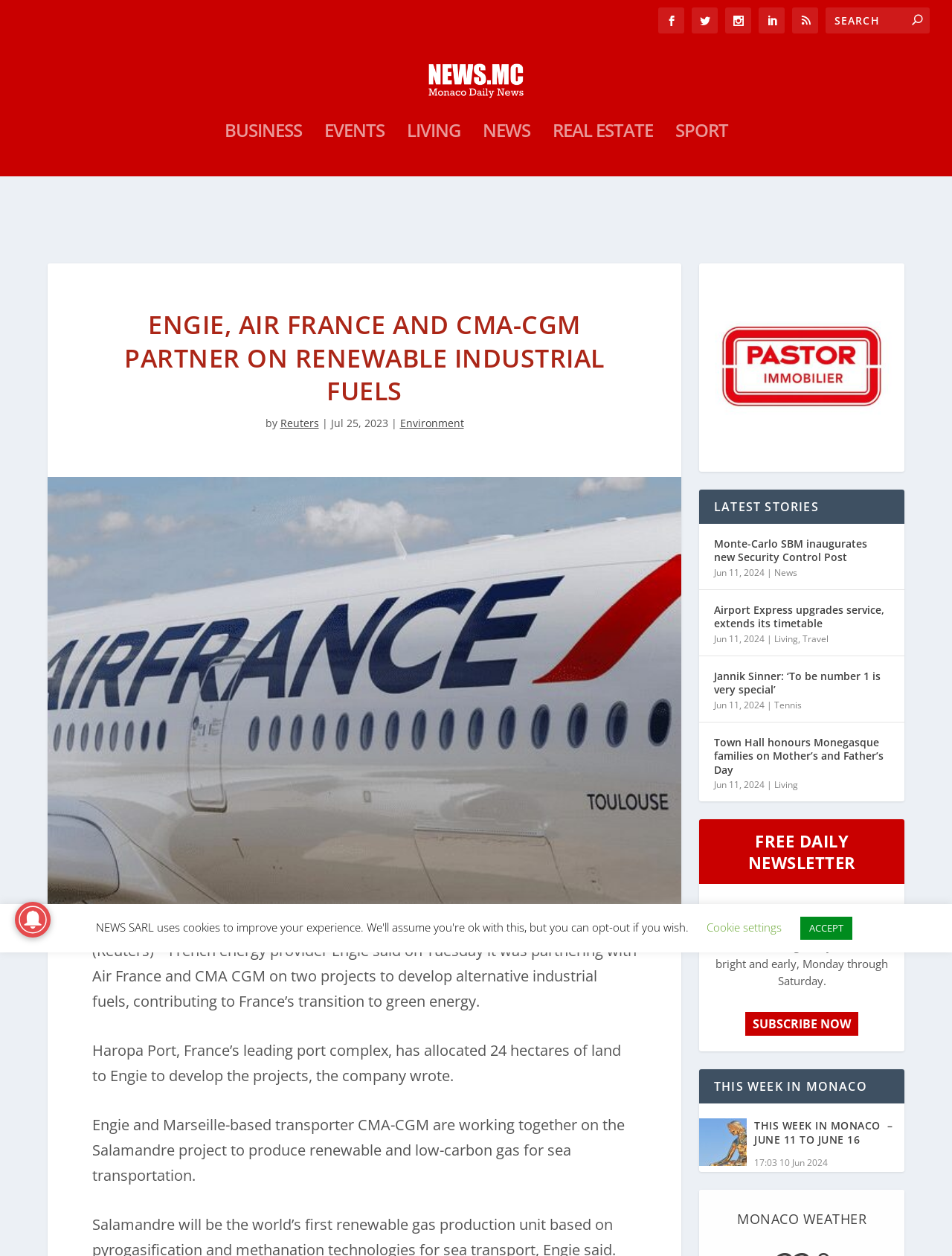Provide the bounding box coordinates for the area that should be clicked to complete the instruction: "Check Monaco weather".

[0.756, 0.917, 0.928, 0.936]